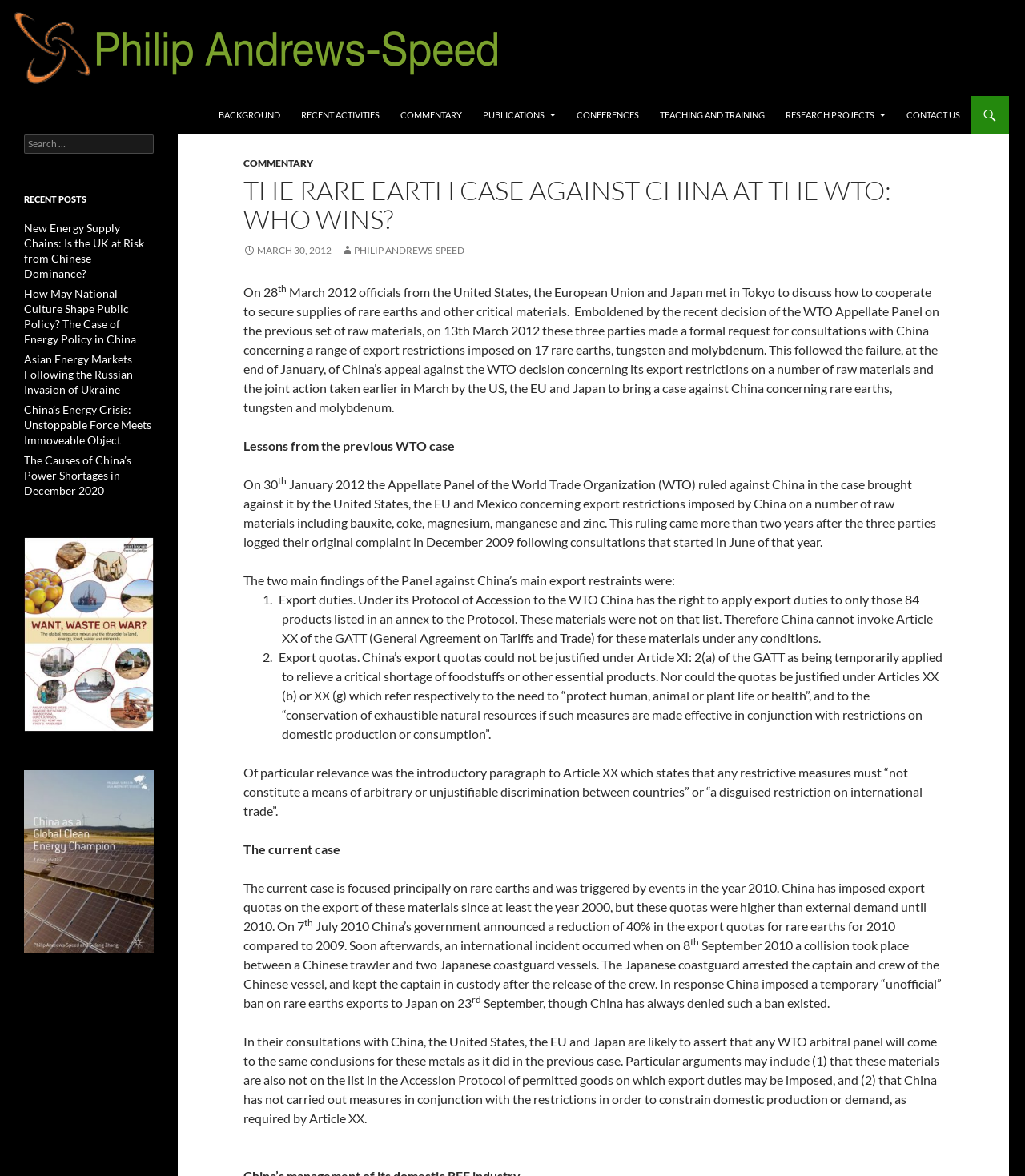Give a detailed account of the webpage's layout and content.

This webpage is about the rare earth case against China at the WTO, written by Philip Andrews-Speed. At the top, there is a header section with a link to the author's name and a small image of the author. Below this, there are several links to different sections of the website, including "Background", "Recent Activities", "Commentary", "Publications", "Conferences", "Teaching and Training", and "Contact Us".

The main content of the webpage is an article about the rare earth case against China at the WTO. The article is divided into several sections, including "Lessons from the previous WTO case" and "The current case". The text is dense and informative, with many paragraphs discussing the details of the case.

On the right-hand side of the webpage, there is a sidebar with several links to recent posts, including "New Energy Supply Chains: Is the UK at Risk from Chinese Dominance?" and "China’s Energy Crisis: Unstoppable Force Meets Immoveable Object". There is also a link to a book titled "The Global Resource Nexus and the Struggle for Land, Energy, Food, Water and Minerals" by Philip Andrews-Speed and others.

At the bottom of the webpage, there is a footer section with a heading "International energy and resources policy, with a focus on China". Below this, there is a search box and a link to "Recent Posts".